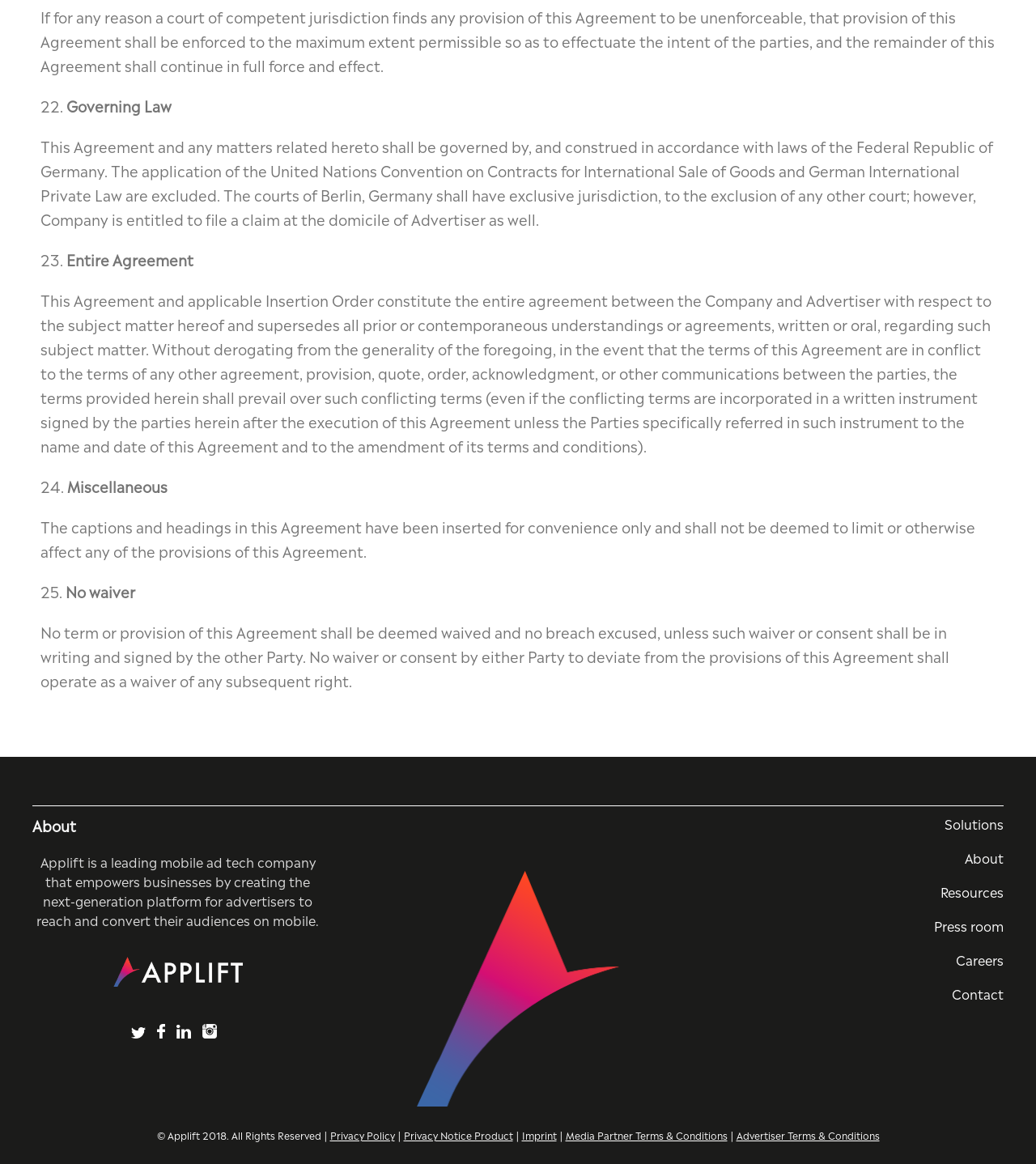Please give a succinct answer using a single word or phrase:
What is the year mentioned in the copyright statement at the bottom of the webpage?

2018